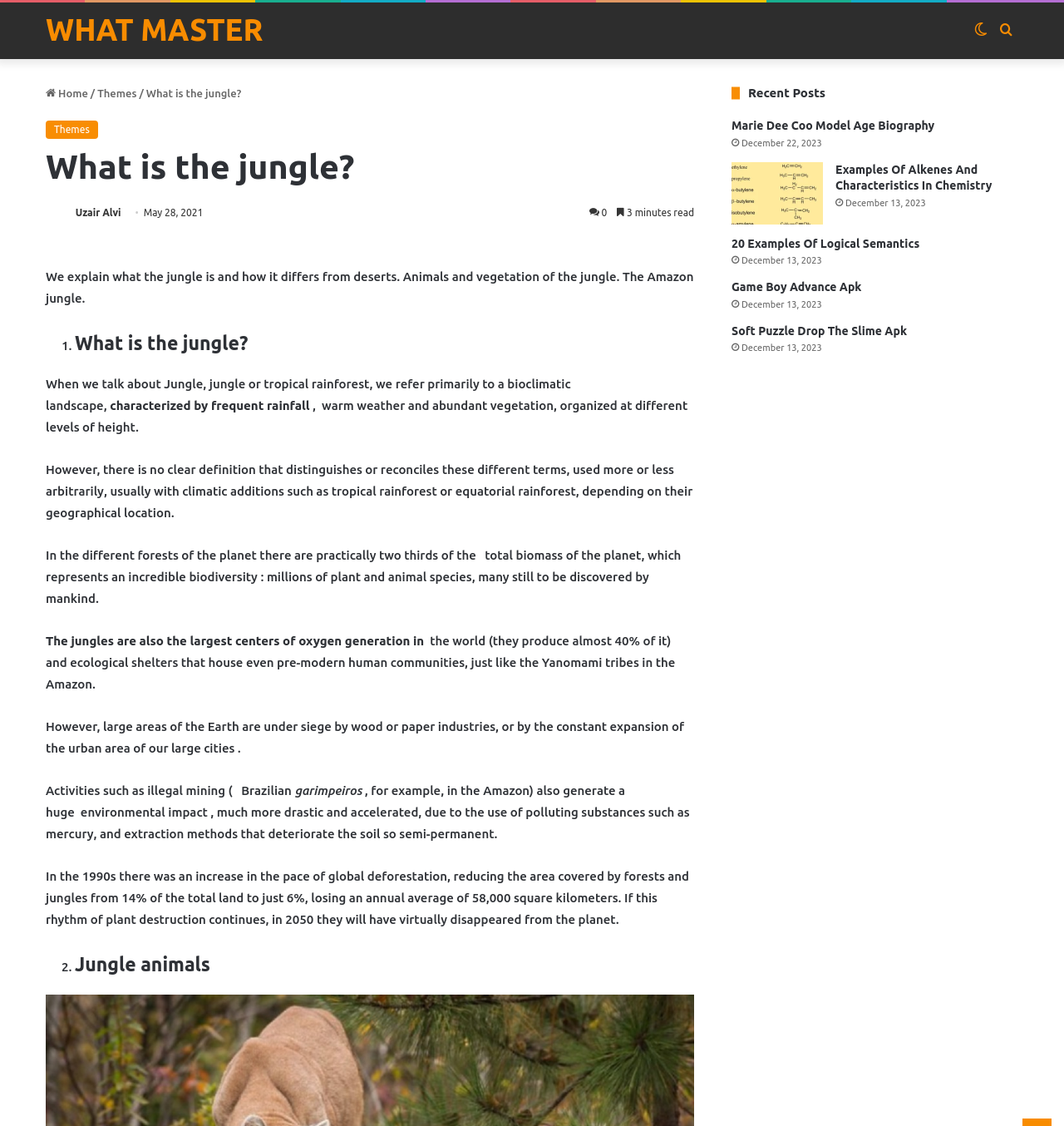Please give a concise answer to this question using a single word or phrase: 
What is the topic of the second section of the article?

Jungle animals